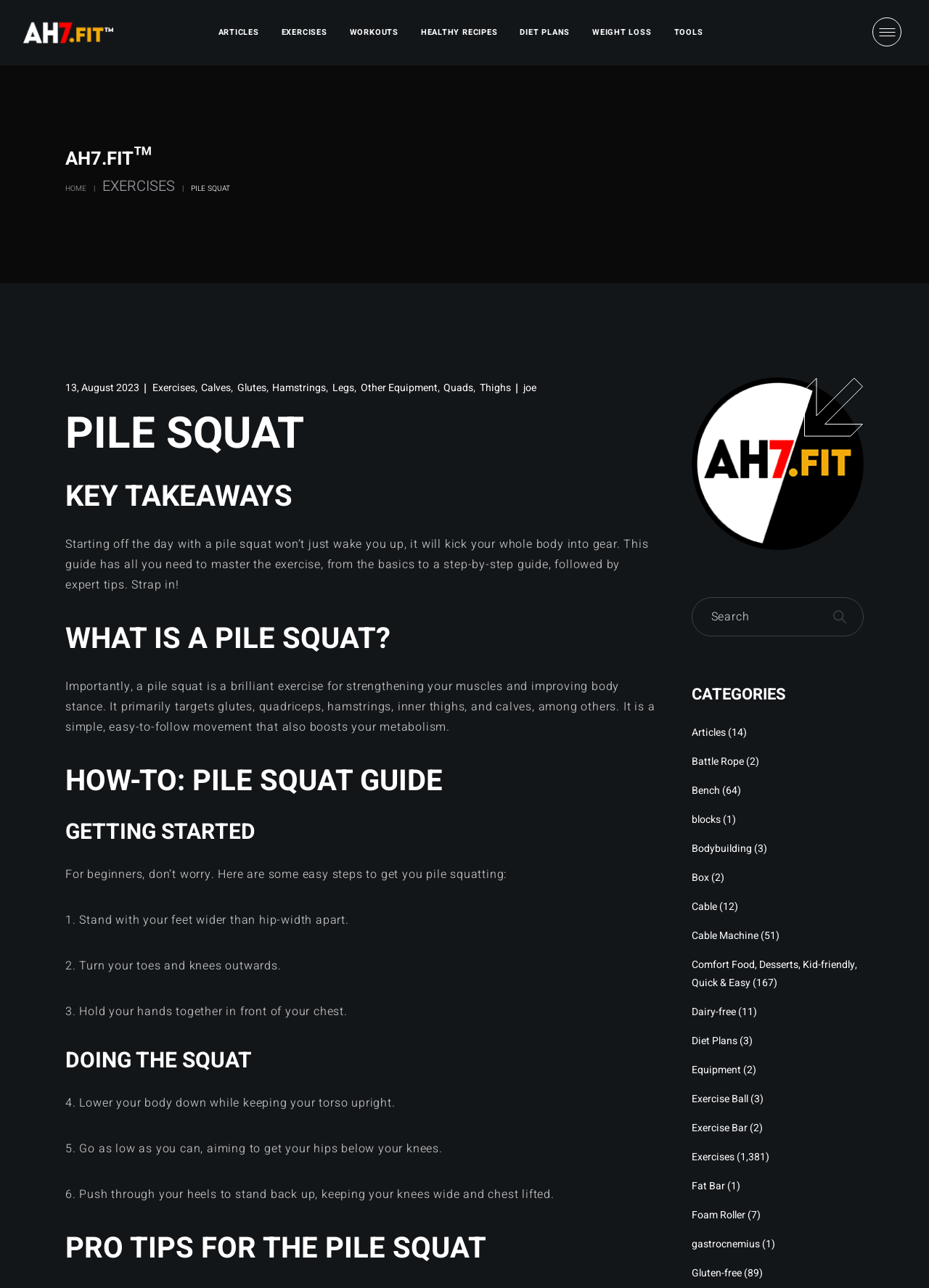Locate the bounding box coordinates of the region to be clicked to comply with the following instruction: "Read the article about PILE SQUAT". The coordinates must be four float numbers between 0 and 1, in the form [left, top, right, bottom].

[0.07, 0.142, 0.248, 0.15]